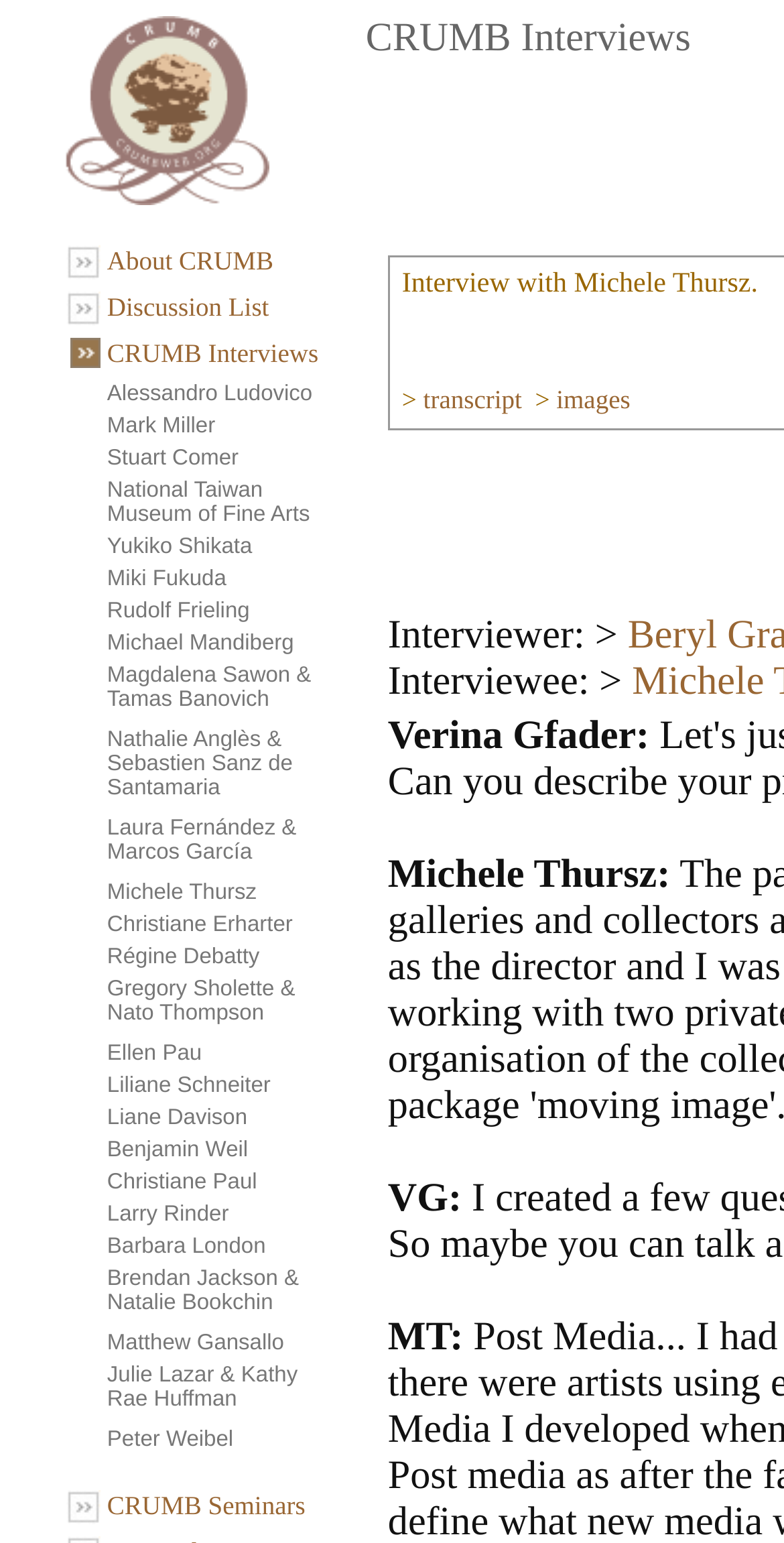Highlight the bounding box coordinates of the region I should click on to meet the following instruction: "View CRUMB Interviews".

[0.137, 0.219, 0.406, 0.238]